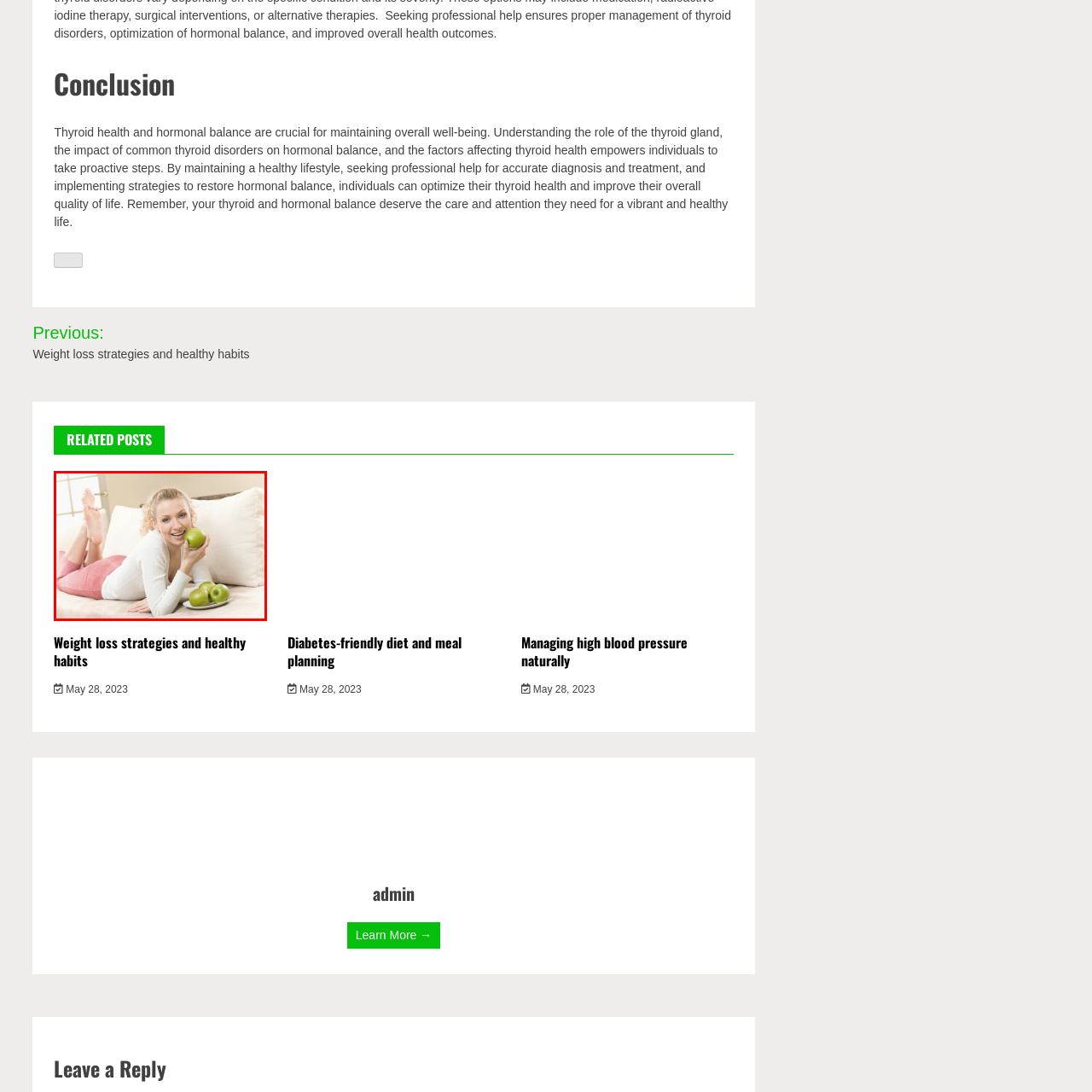Generate an in-depth caption for the image segment highlighted with a red box.

The image depicts a cheerful young woman lounging comfortably on a couch, holding a green apple close to her face with a bright smile. She has styled, long hair and is dressed in a cozy white long-sleeve top paired with light pink pants. Surrounding her, on the soft beige couch, are several more green apples, suggesting a healthy snack choice. The warm lighting and neutral background highlight the inviting atmosphere, emphasizing a lifestyle that values nutritious eating and well-being. This scene evokes a sense of positivity and health consciousness, aligning well with themes related to weight loss strategies and healthy habits.